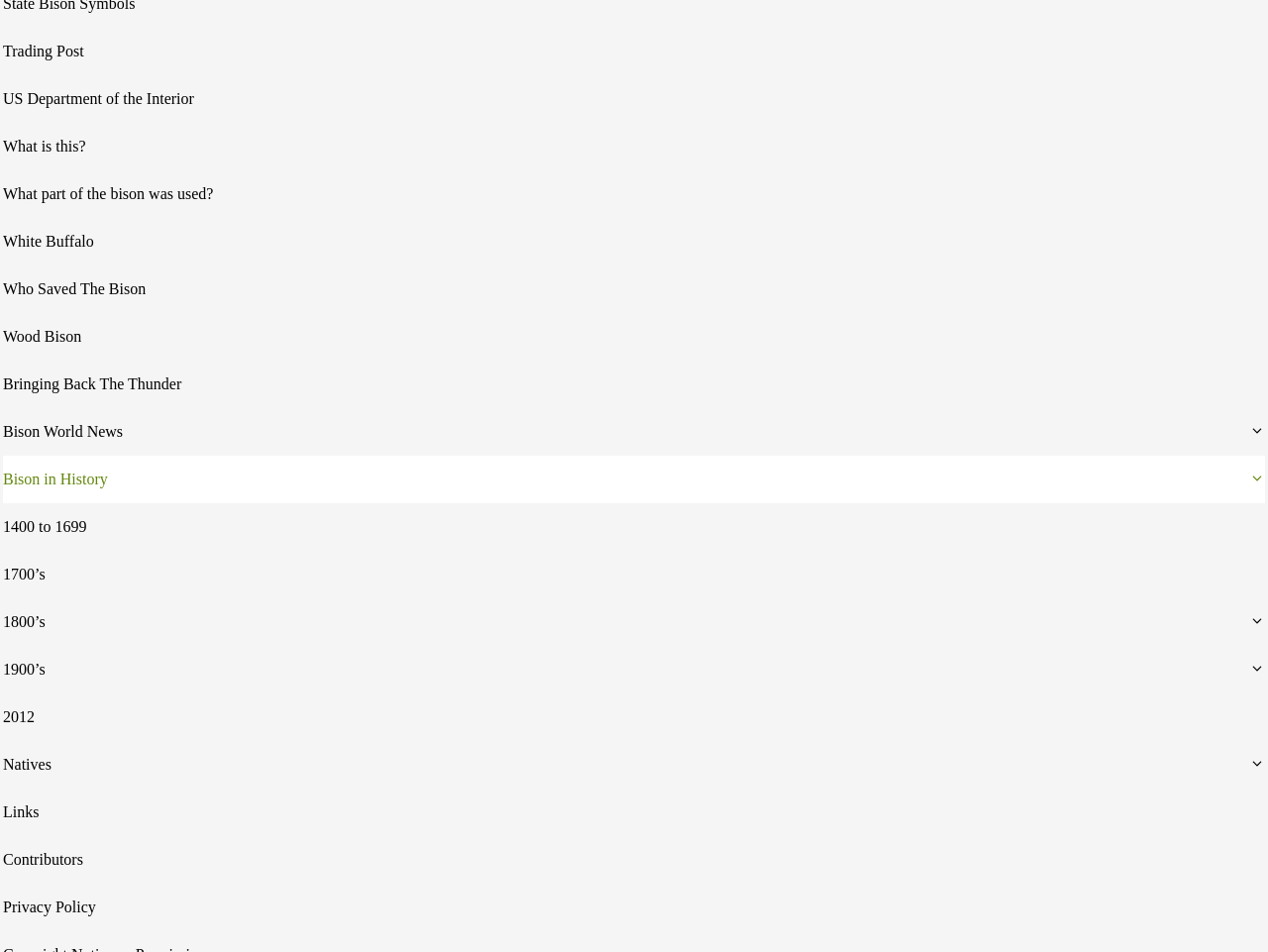Show me the bounding box coordinates of the clickable region to achieve the task as per the instruction: "Click on the 'Bison in History' link".

[0.002, 0.479, 0.998, 0.528]